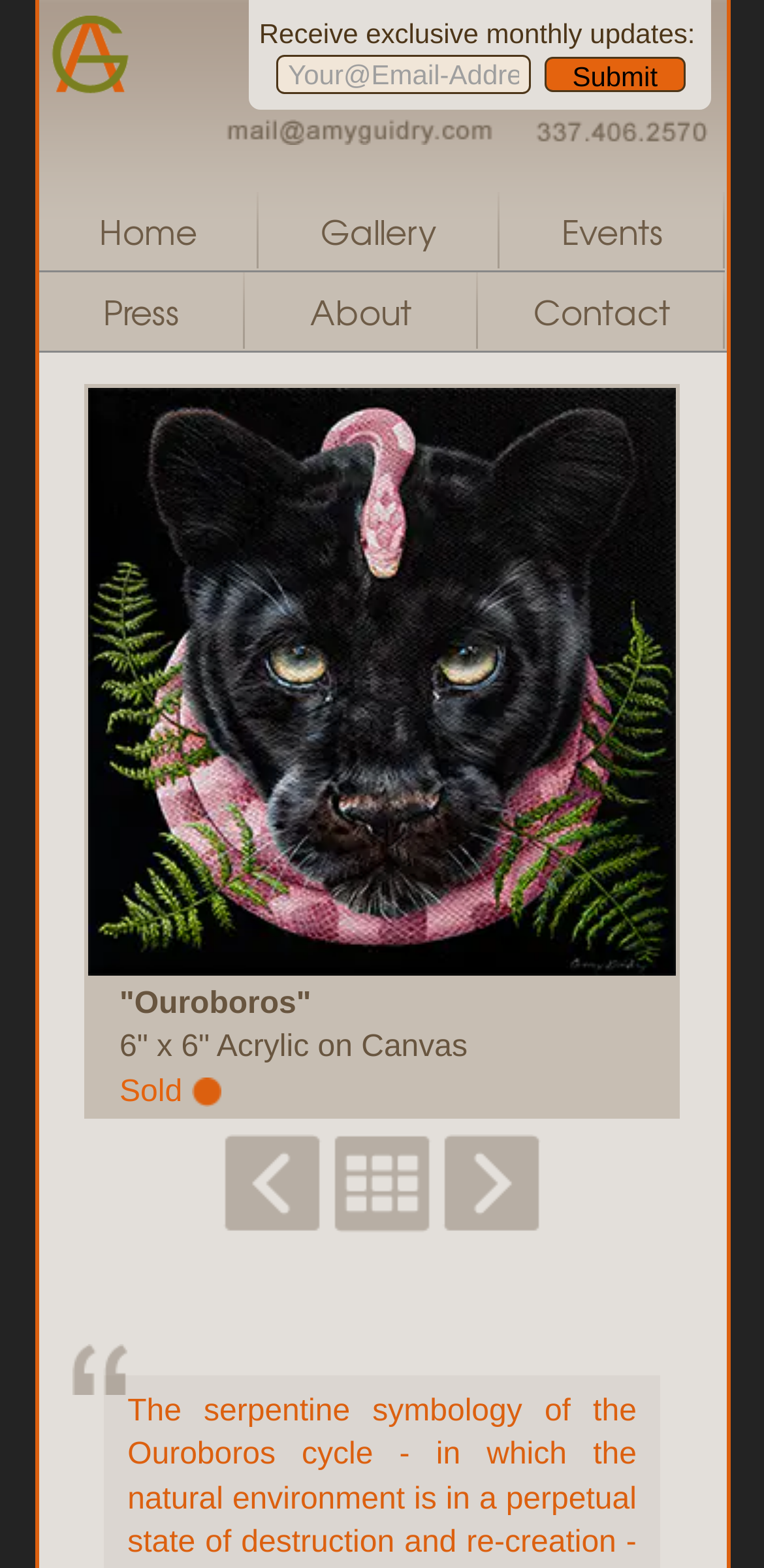Please identify the bounding box coordinates of the clickable area that will fulfill the following instruction: "Enter email address". The coordinates should be in the format of four float numbers between 0 and 1, i.e., [left, top, right, bottom].

[0.362, 0.035, 0.695, 0.06]